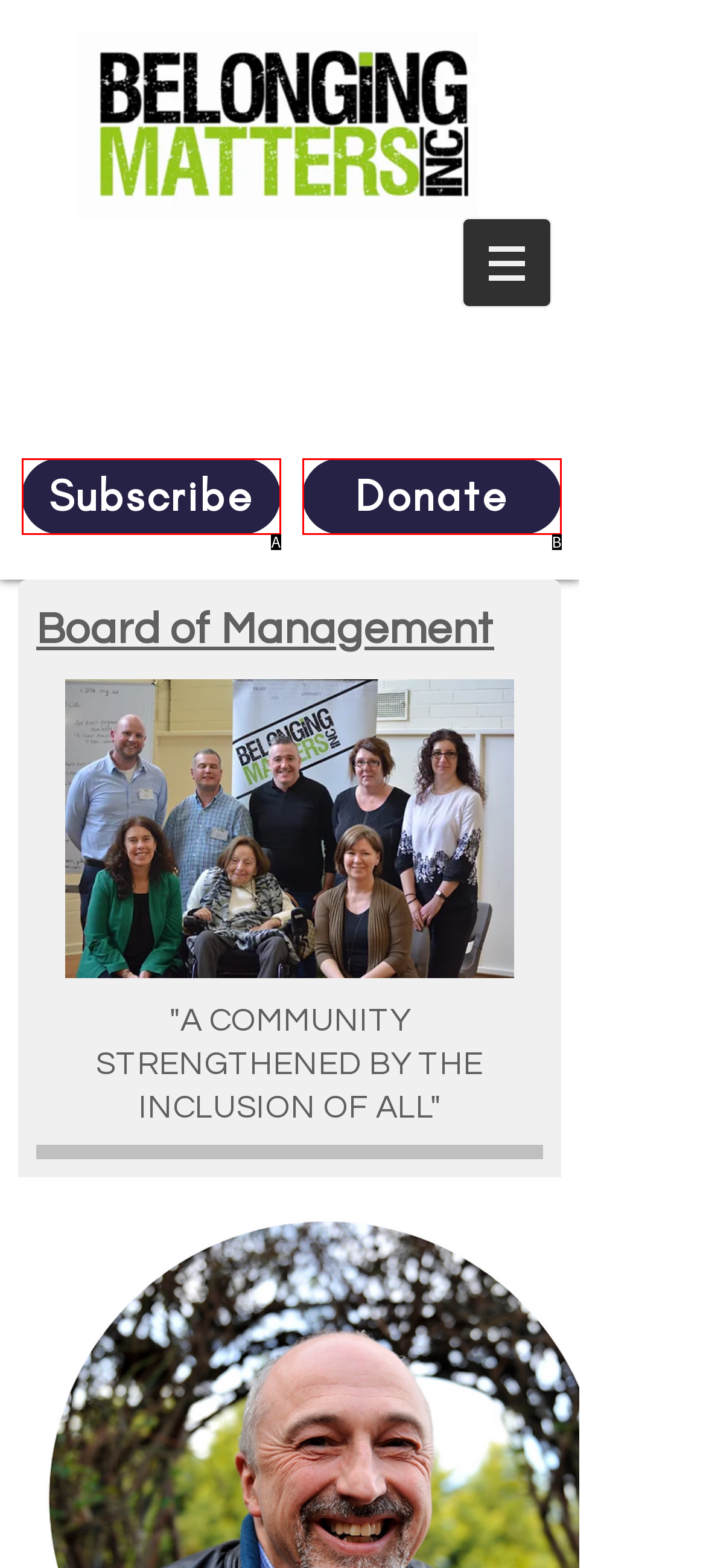Find the UI element described as: Subscribe
Reply with the letter of the appropriate option.

A